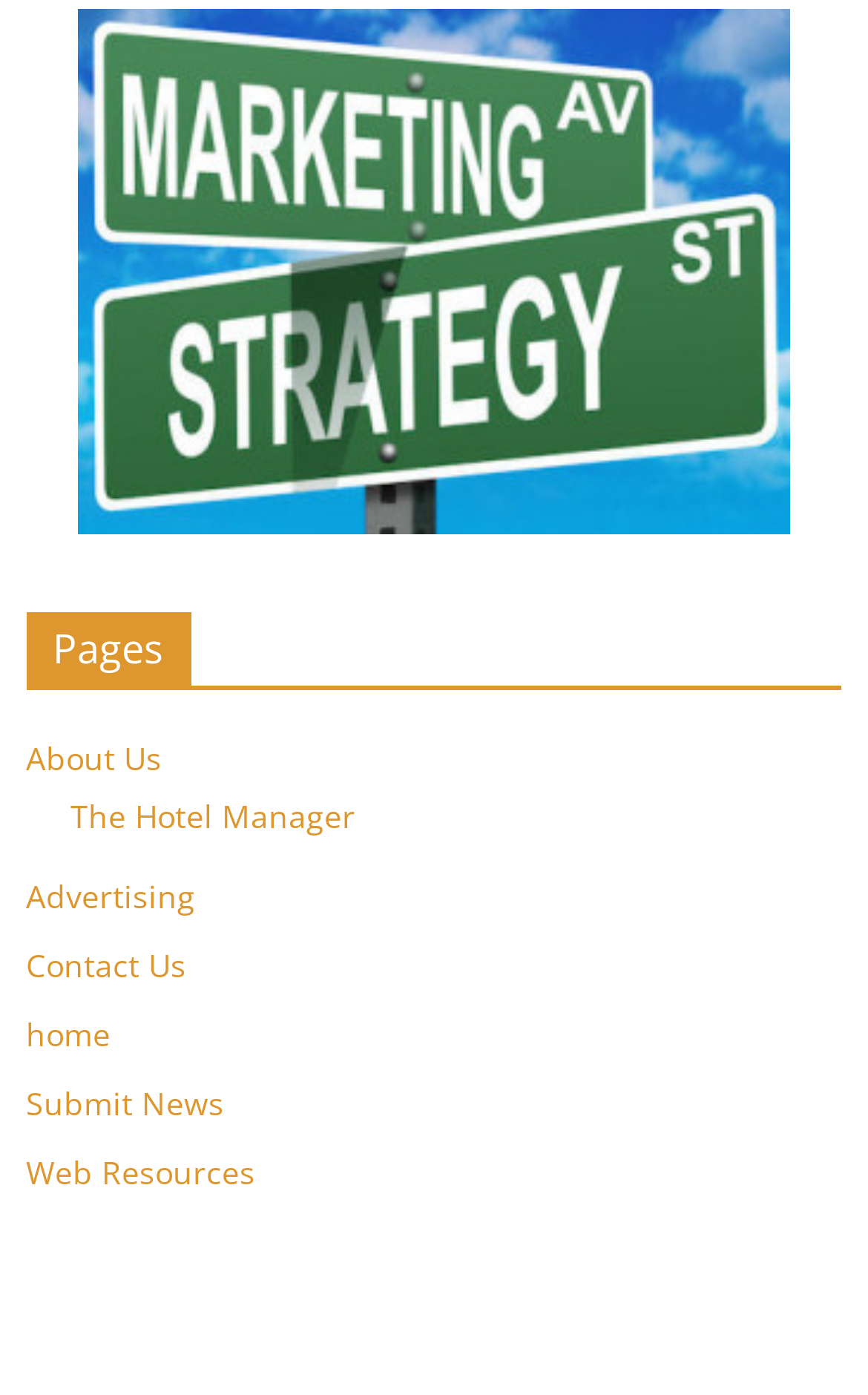Can you provide the bounding box coordinates for the element that should be clicked to implement the instruction: "Visit The Hotel Manager"?

[0.081, 0.57, 0.409, 0.601]